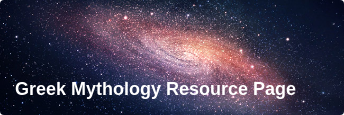Explain the image in a detailed and descriptive way.

This image serves as a prominent header for the "Greek Mythology Resource Page." It features a stunning celestial background, depicting a galaxy with swirling colors of purple, pink, and white, creating a visually captivating space theme. The ethereal imagery effectively complements the subject of Greek mythology, symbolizing the wonder and mystery of the ancient stories and gods. The title is displayed in bold, white text, ensuring clarity and accessibility against the cosmic backdrop, inviting visitors to explore various resources related to Greek myths and legends.